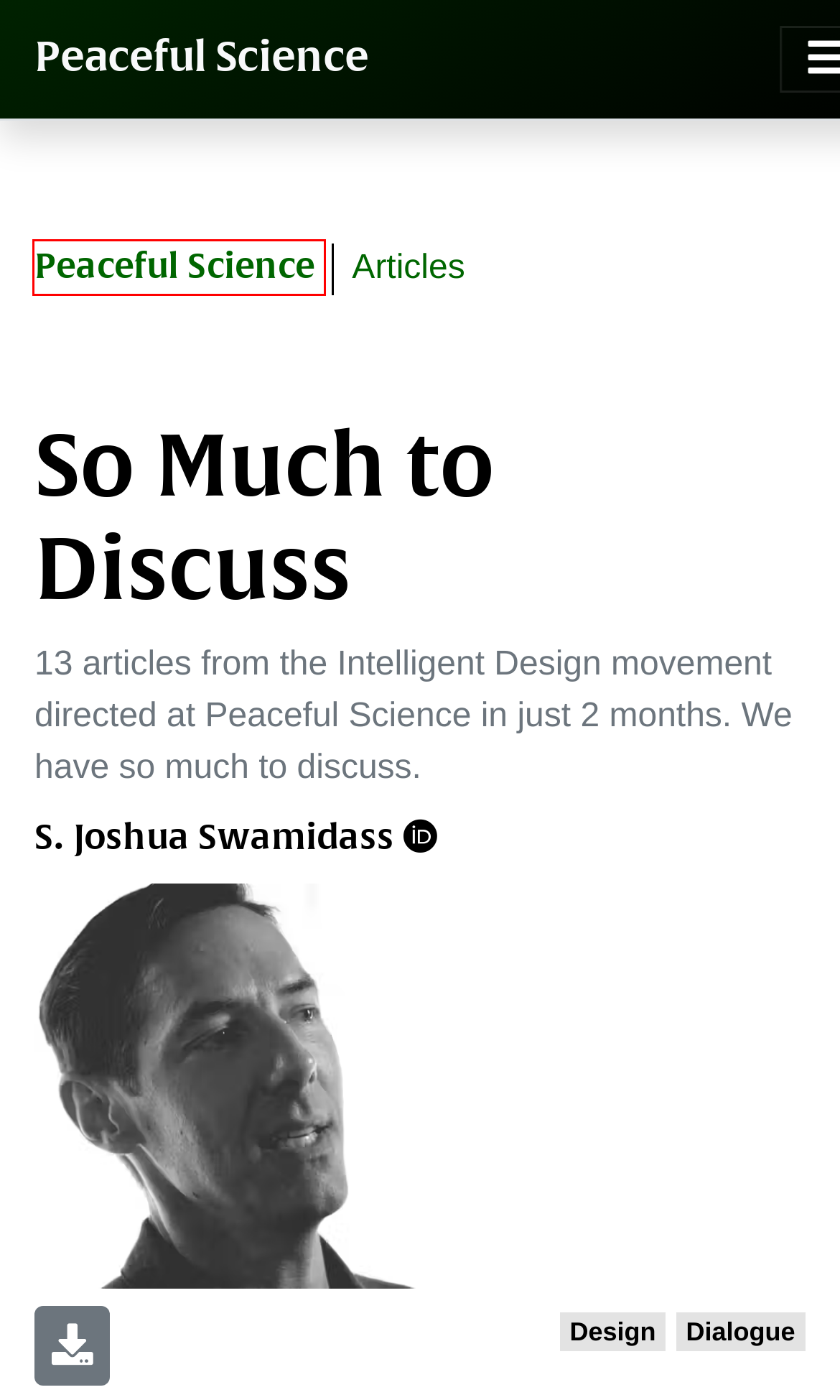You have a screenshot of a webpage with a red rectangle bounding box. Identify the best webpage description that corresponds to the new webpage after clicking the element within the red bounding box. Here are the candidates:
A. ORCID
B. Articles
C. Design
D. Eric Holloway: Wrap up Experiment on Mutual Information - #6 by swamidass - Peaceful Science
E. Dialogue
F. S. Joshua Swamidass
G. Peaceful Science
H. Peaceful Science - Exploring the grand questions together.

G